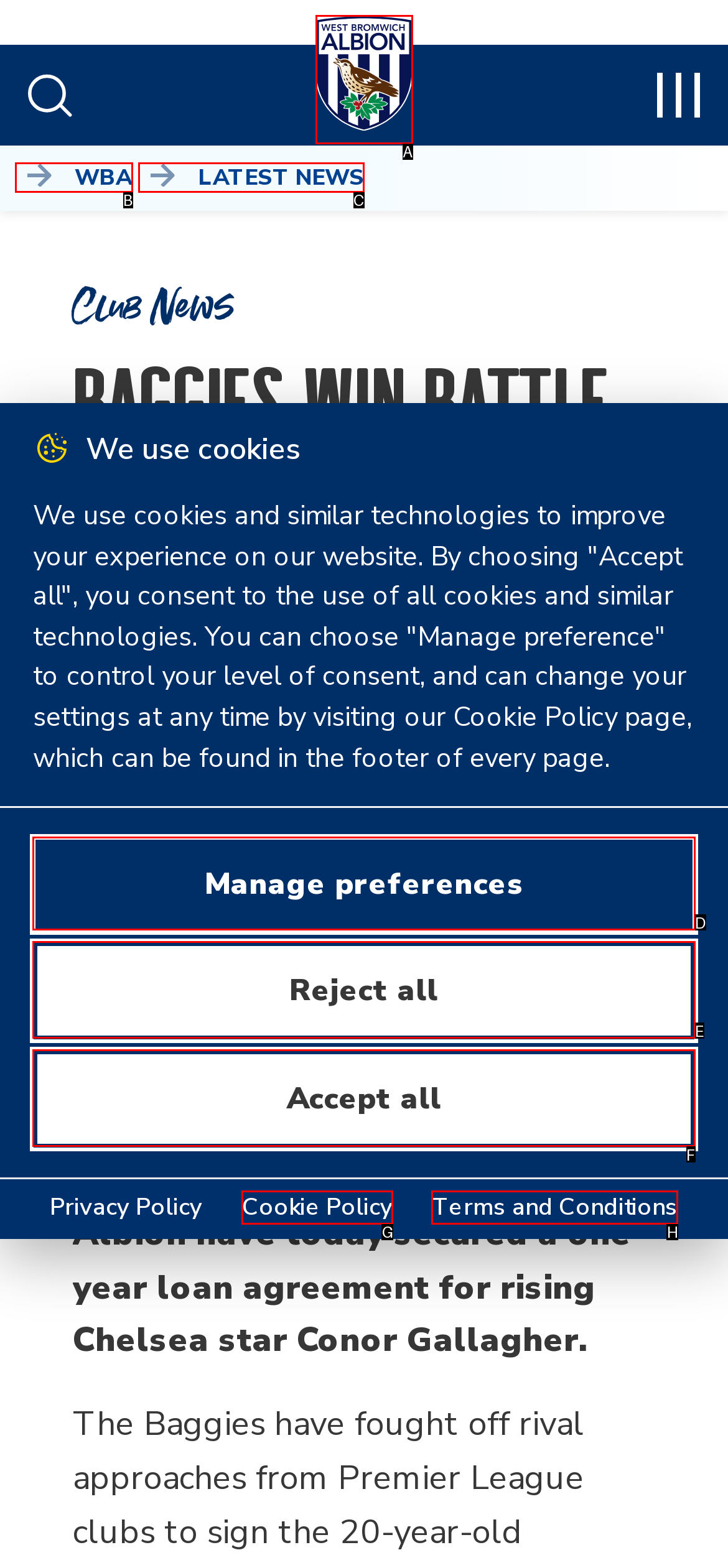Given the description: Latest News, identify the matching option. Answer with the corresponding letter.

C